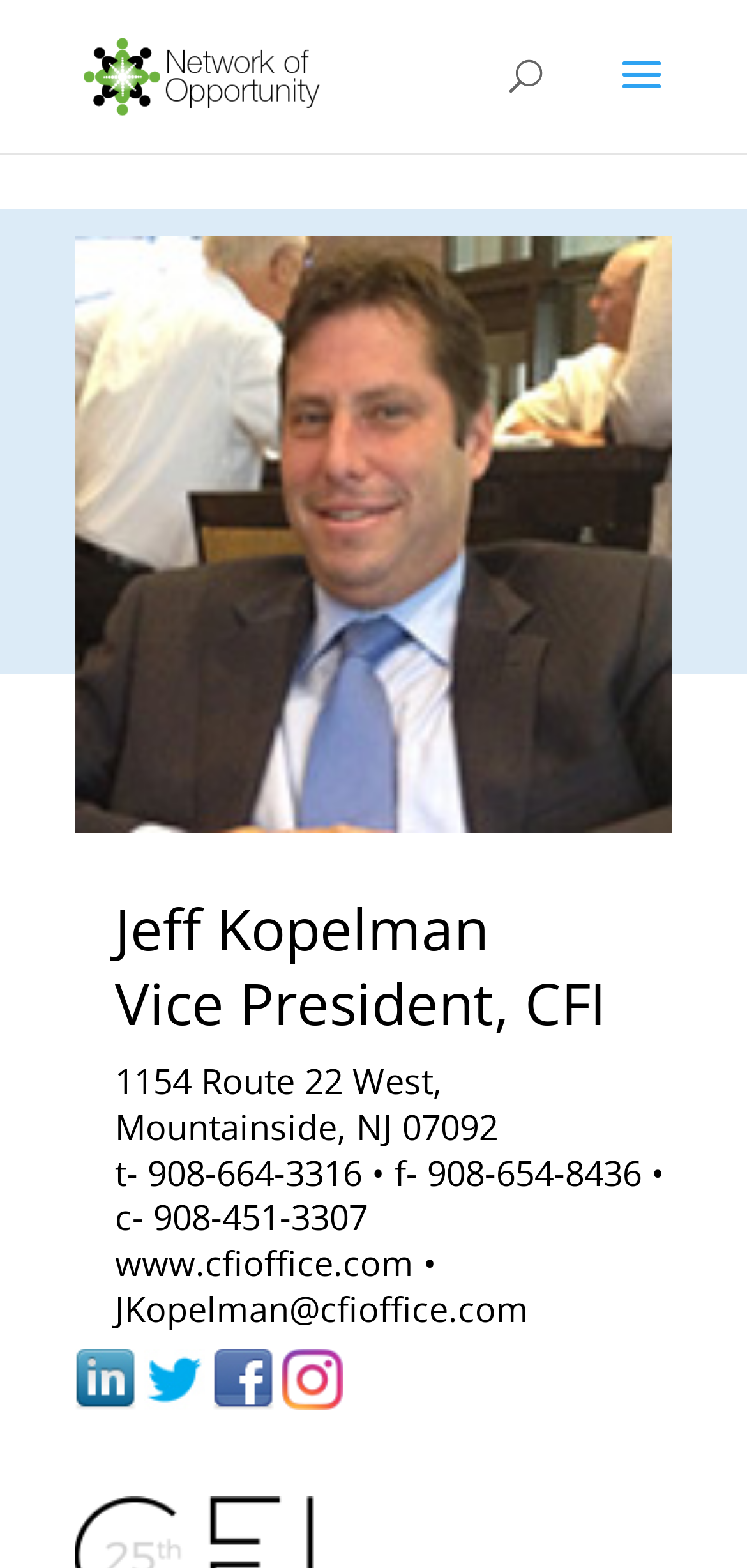What is the address of Jeff Kopelman?
Refer to the image and provide a thorough answer to the question.

I found this information by looking at the static text element that contains the address, which is located below the heading element.